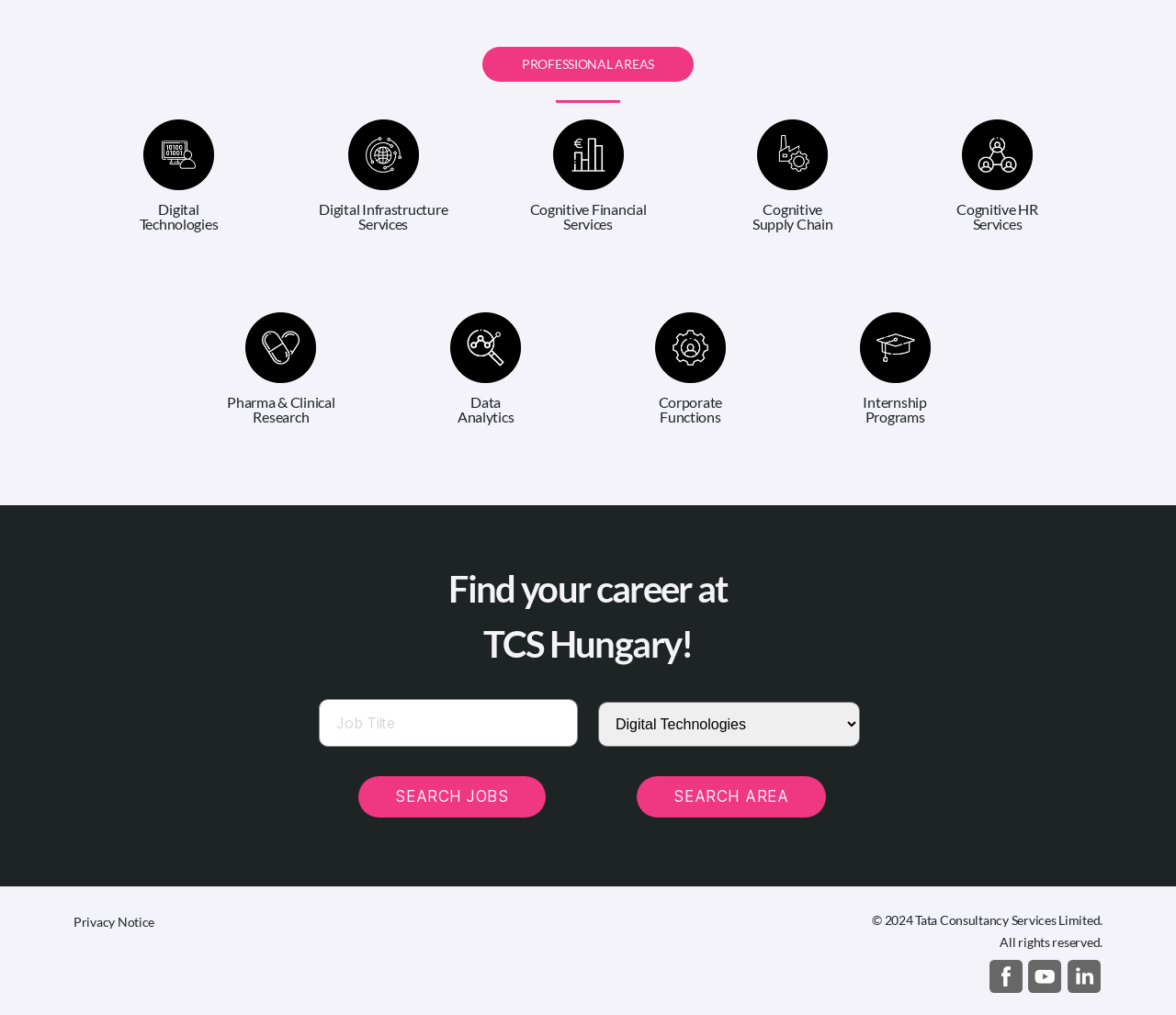Specify the bounding box coordinates of the region I need to click to perform the following instruction: "Select a professional area". The coordinates must be four float numbers in the range of 0 to 1, i.e., [left, top, right, bottom].

[0.066, 0.199, 0.238, 0.215]